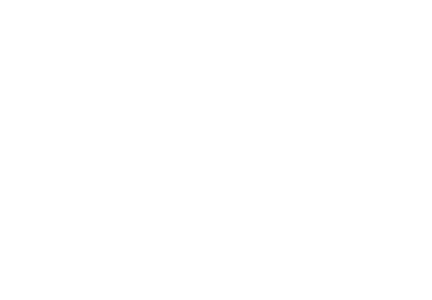What is emphasized in the image?
Refer to the image and answer the question using a single word or phrase.

Contemporary design and comfort